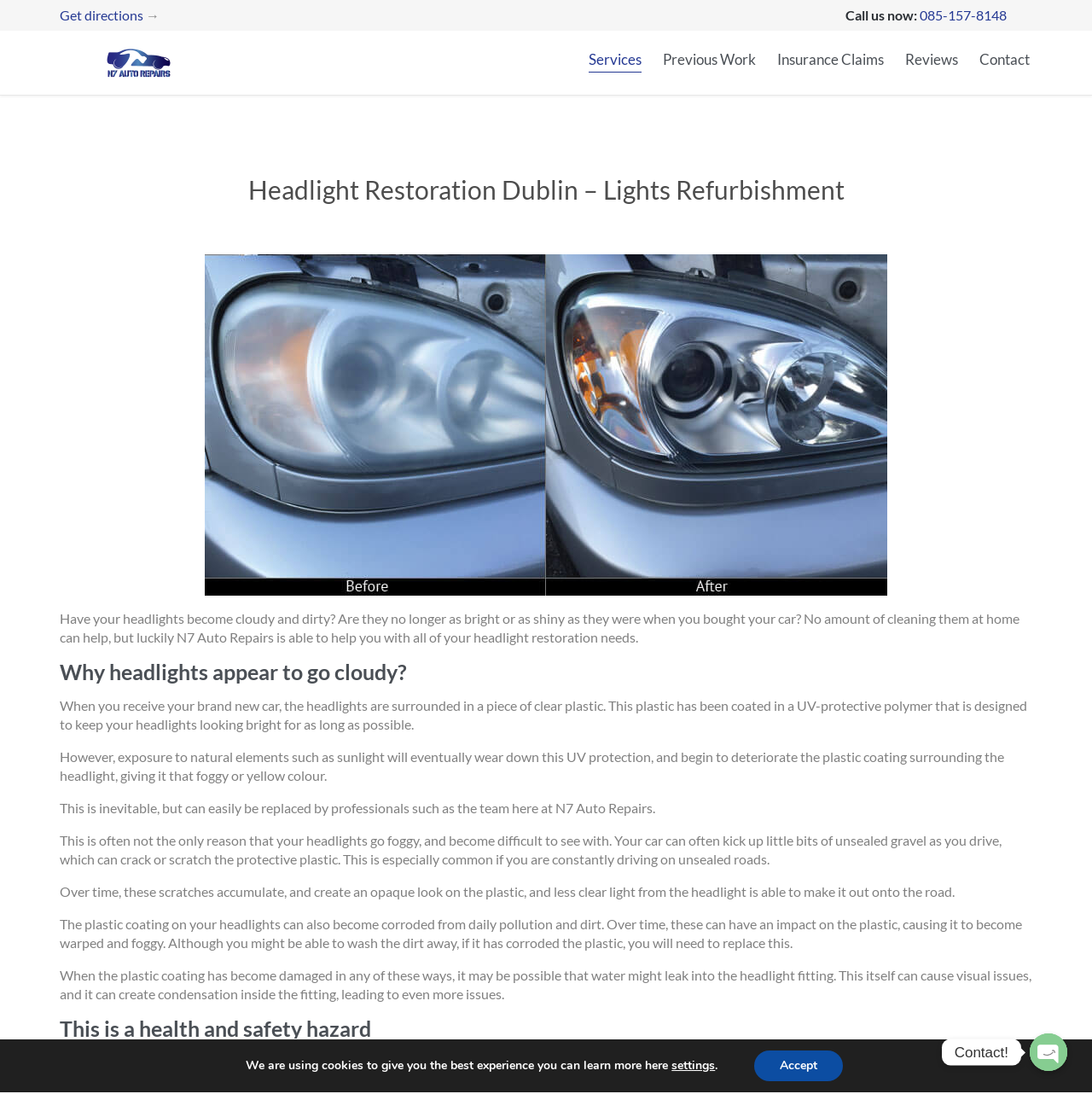Extract the bounding box coordinates for the HTML element that matches this description: "Reviews". The coordinates should be four float numbers between 0 and 1, i.e., [left, top, right, bottom].

[0.829, 0.045, 0.877, 0.07]